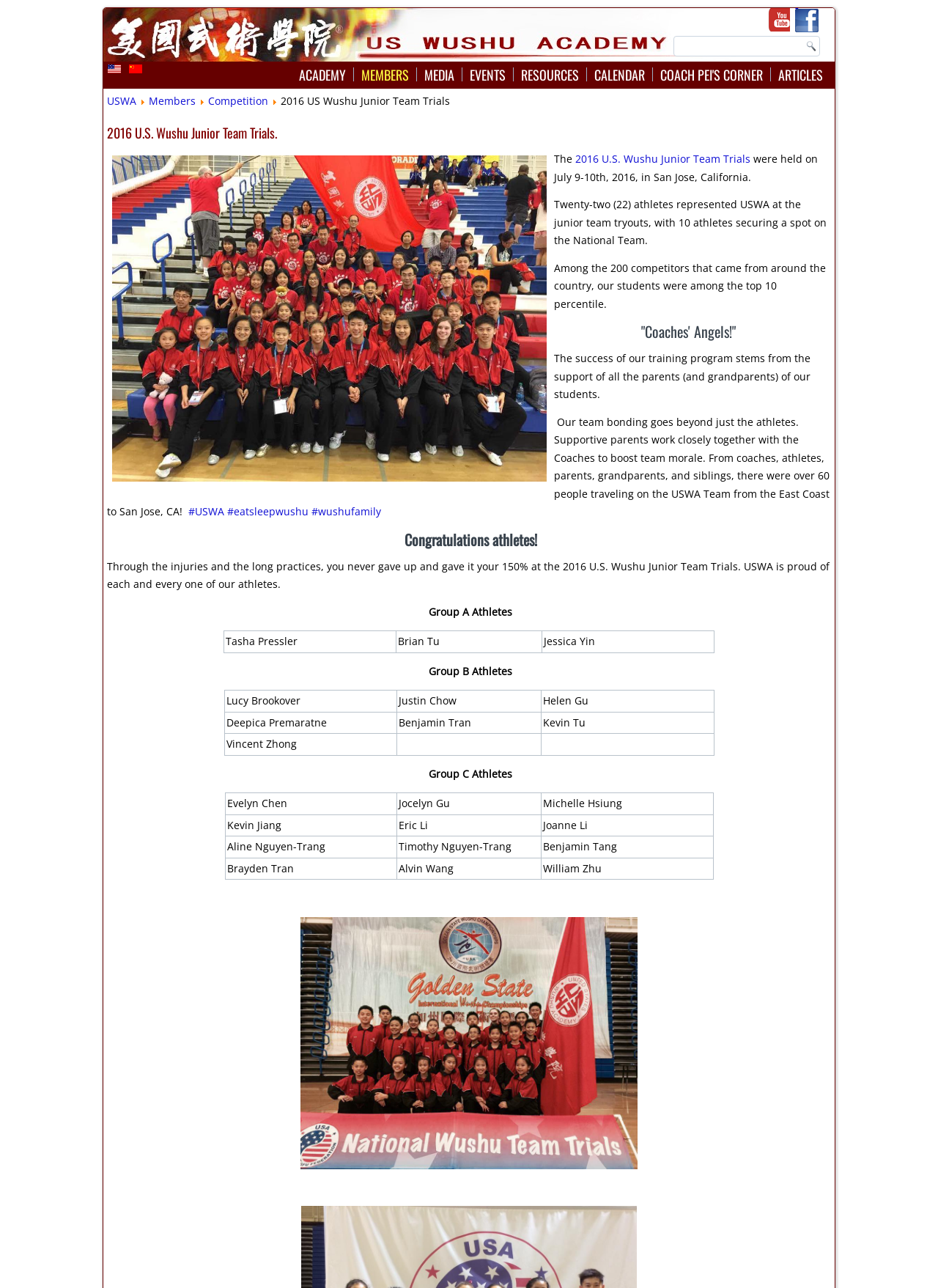Give the bounding box coordinates for the element described by: "Coach Pei's Corner".

[0.697, 0.049, 0.82, 0.068]